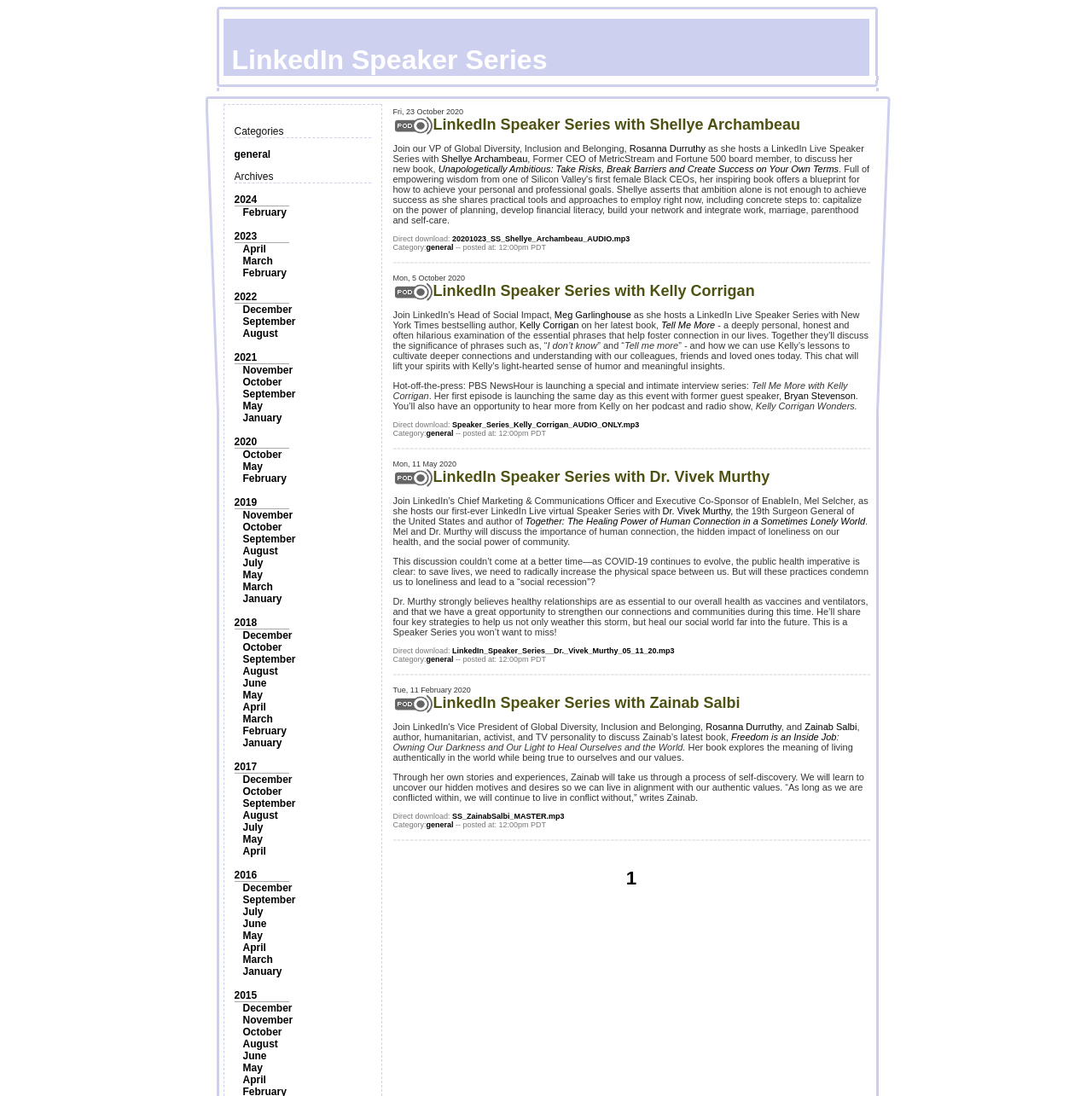Given the description: "January", determine the bounding box coordinates of the UI element. The coordinates should be formatted as four float numbers between 0 and 1, [left, top, right, bottom].

[0.222, 0.376, 0.258, 0.387]